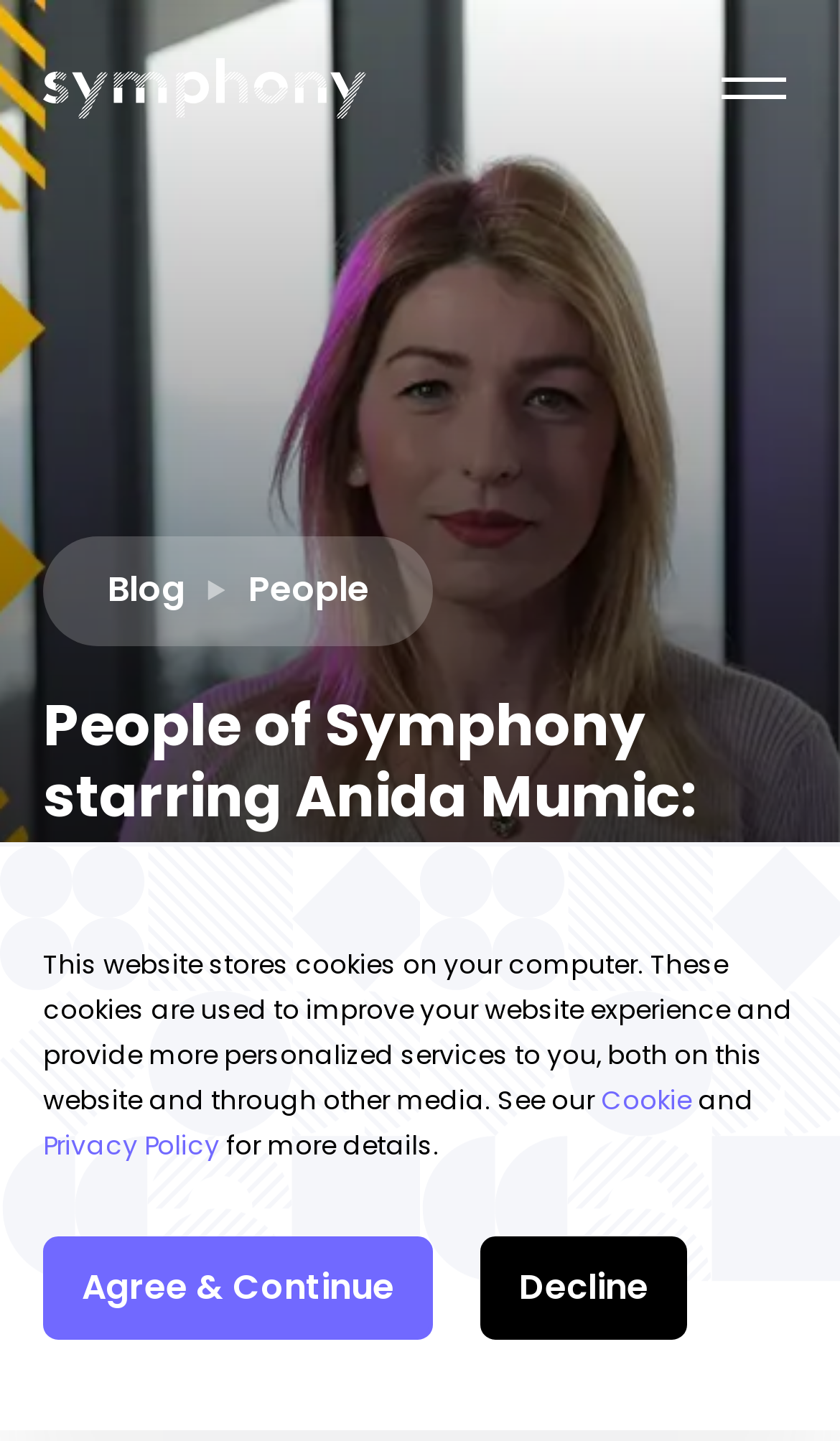Please specify the bounding box coordinates of the clickable section necessary to execute the following command: "Click the Symphony logo".

[0.051, 0.04, 0.436, 0.082]